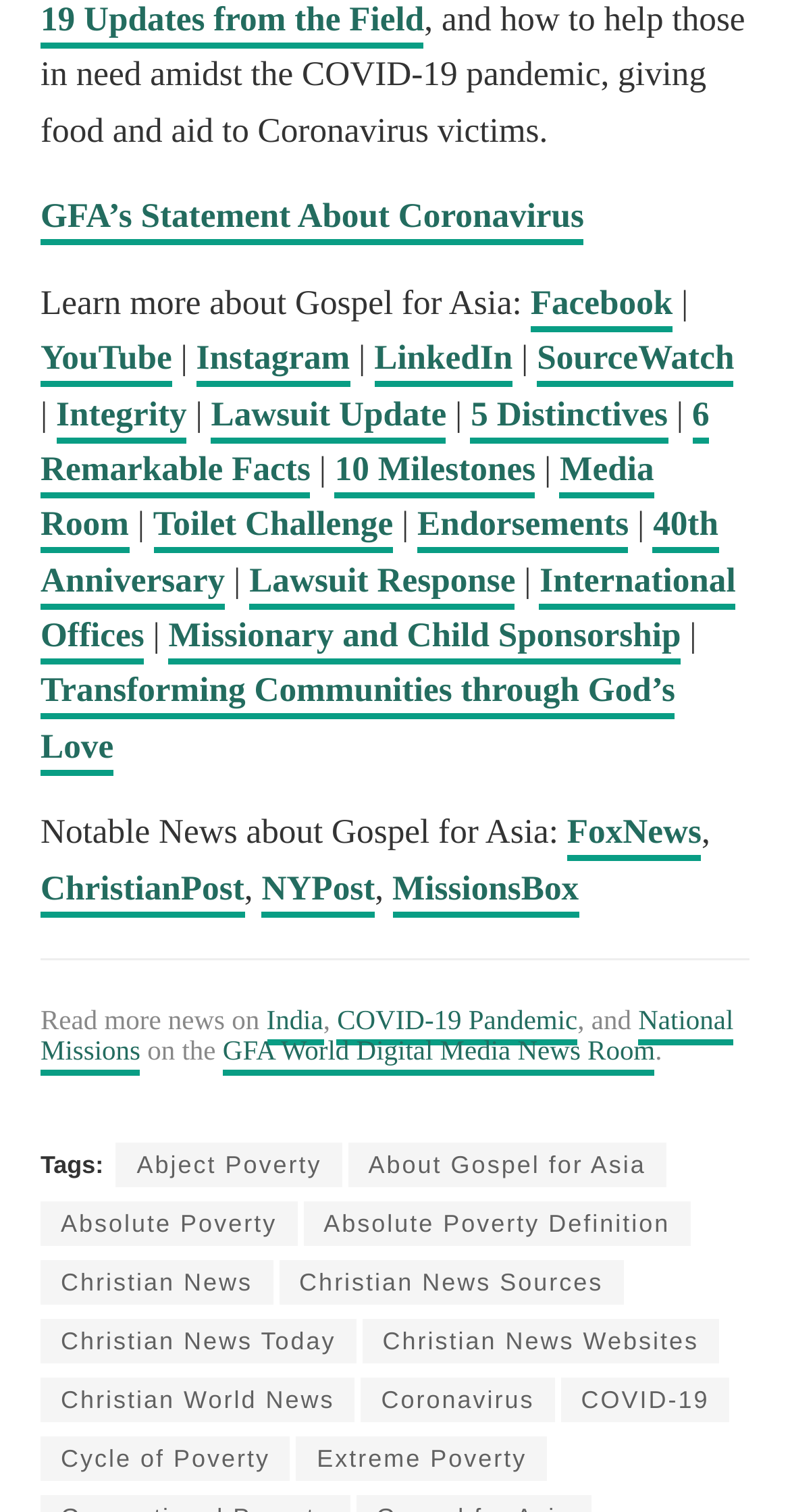Determine the bounding box coordinates of the clickable region to follow the instruction: "Learn more about Gospel for Asia".

[0.051, 0.188, 0.671, 0.213]